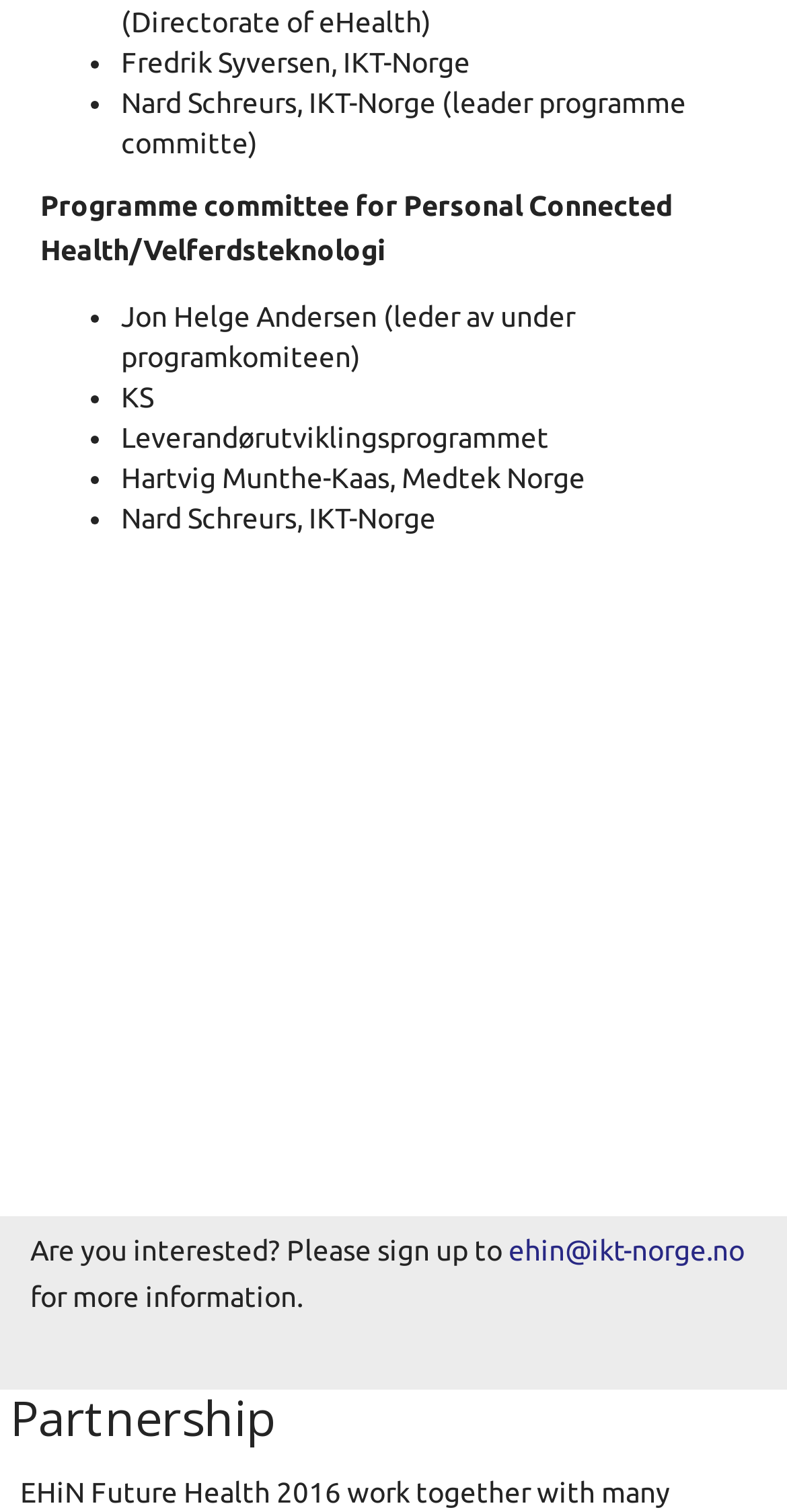What is the name of the leader of the programme committee?
Please respond to the question with a detailed and well-explained answer.

I found the answer by looking at the list of names with their corresponding roles. The text 'Nard Schreurs, IKT-Norge (leader programme committe)' indicates that Nard Schreurs is the leader of the programme committee.